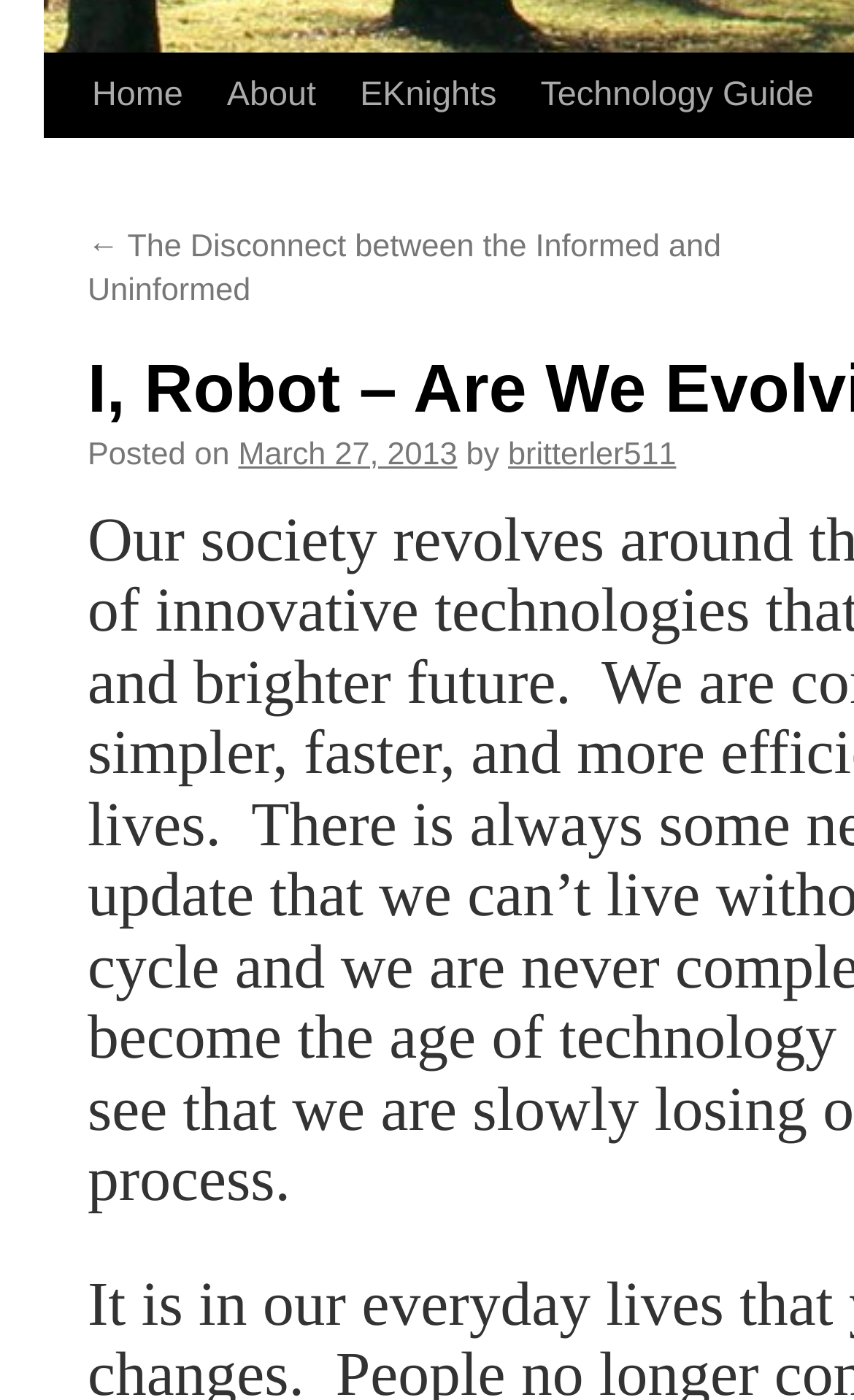Given the description of the UI element: "Technology Guide", predict the bounding box coordinates in the form of [left, top, right, bottom], with each value being a float between 0 and 1.

[0.545, 0.039, 0.864, 0.158]